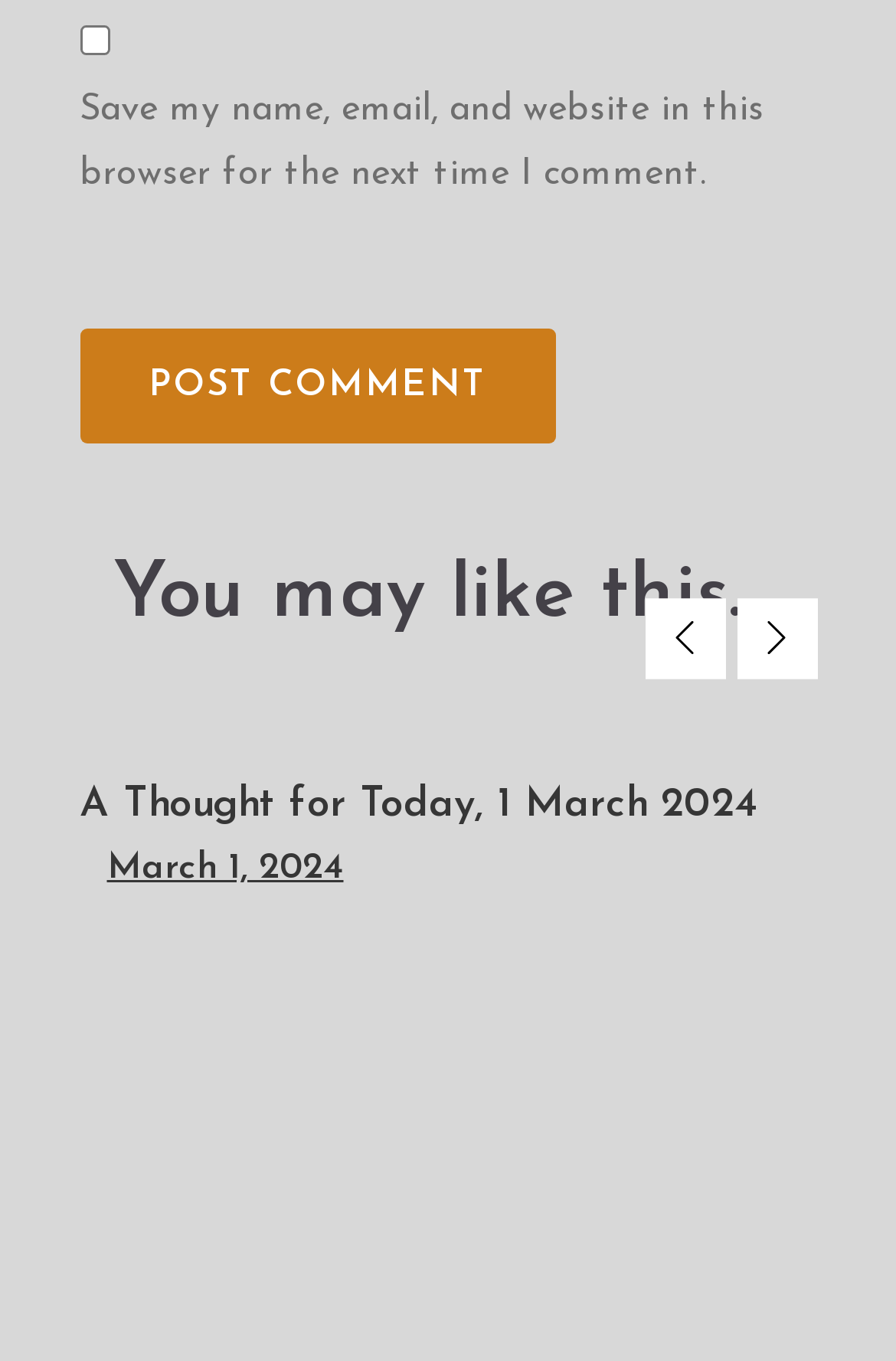Utilize the details in the image to give a detailed response to the question: What is the date of the first article in the list?

The first article in the list has a heading with the text 'A Thought for Today, 1 March 2024', indicating that the date of the article is March 1, 2024.